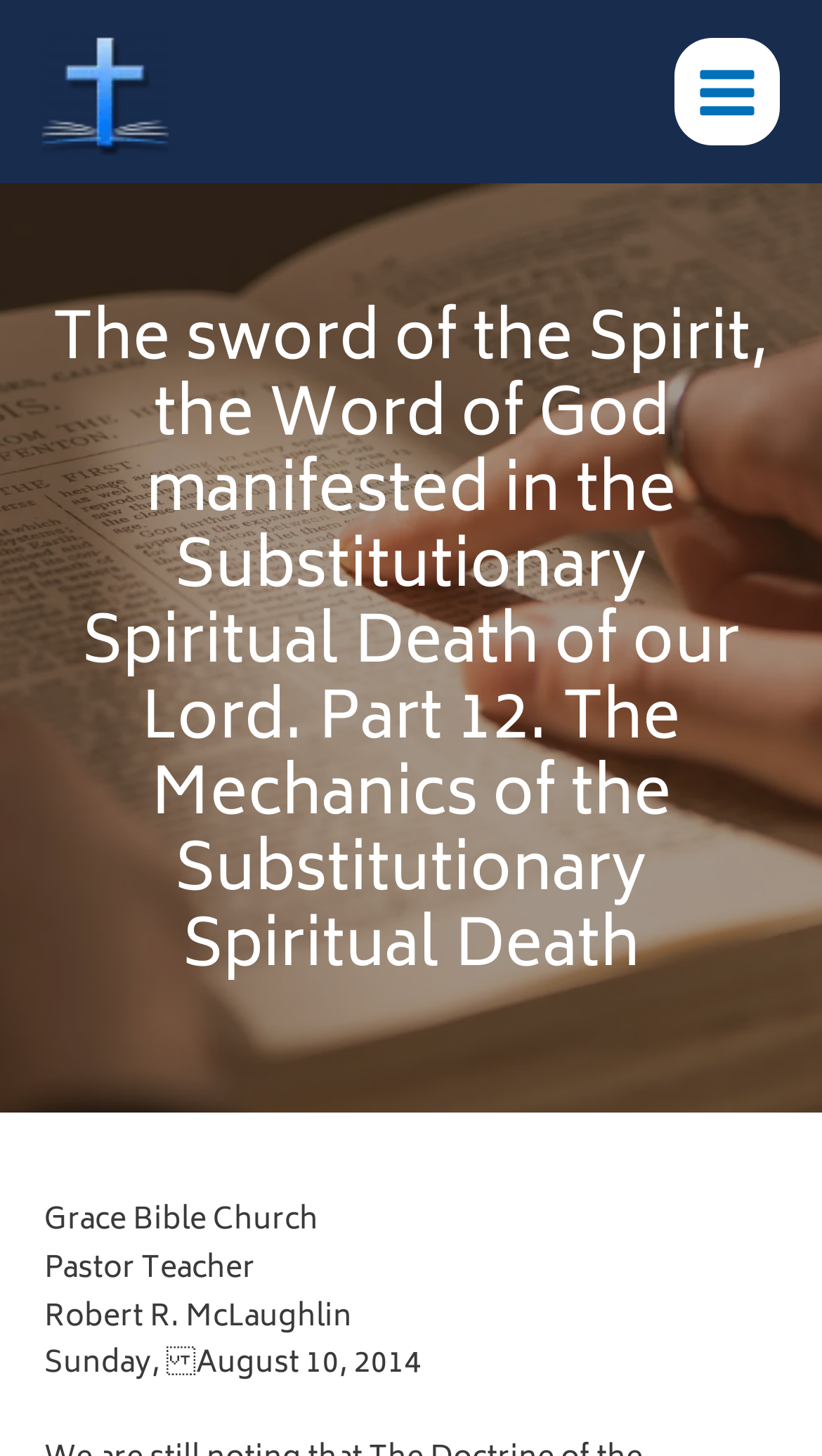Who is the pastor teacher?
Please respond to the question with a detailed and informative answer.

I found the answer by looking at the static text elements under the heading 'The sword of the Spirit, the Word of God manifested in the Substitutionary Spiritual Death of our Lord. Part 12. The Mechanics of the Substitutionary Spiritual Death'. Specifically, the text 'Pastor Teacher' is followed by 'Robert R. McLaughlin', indicating that he is the pastor teacher.